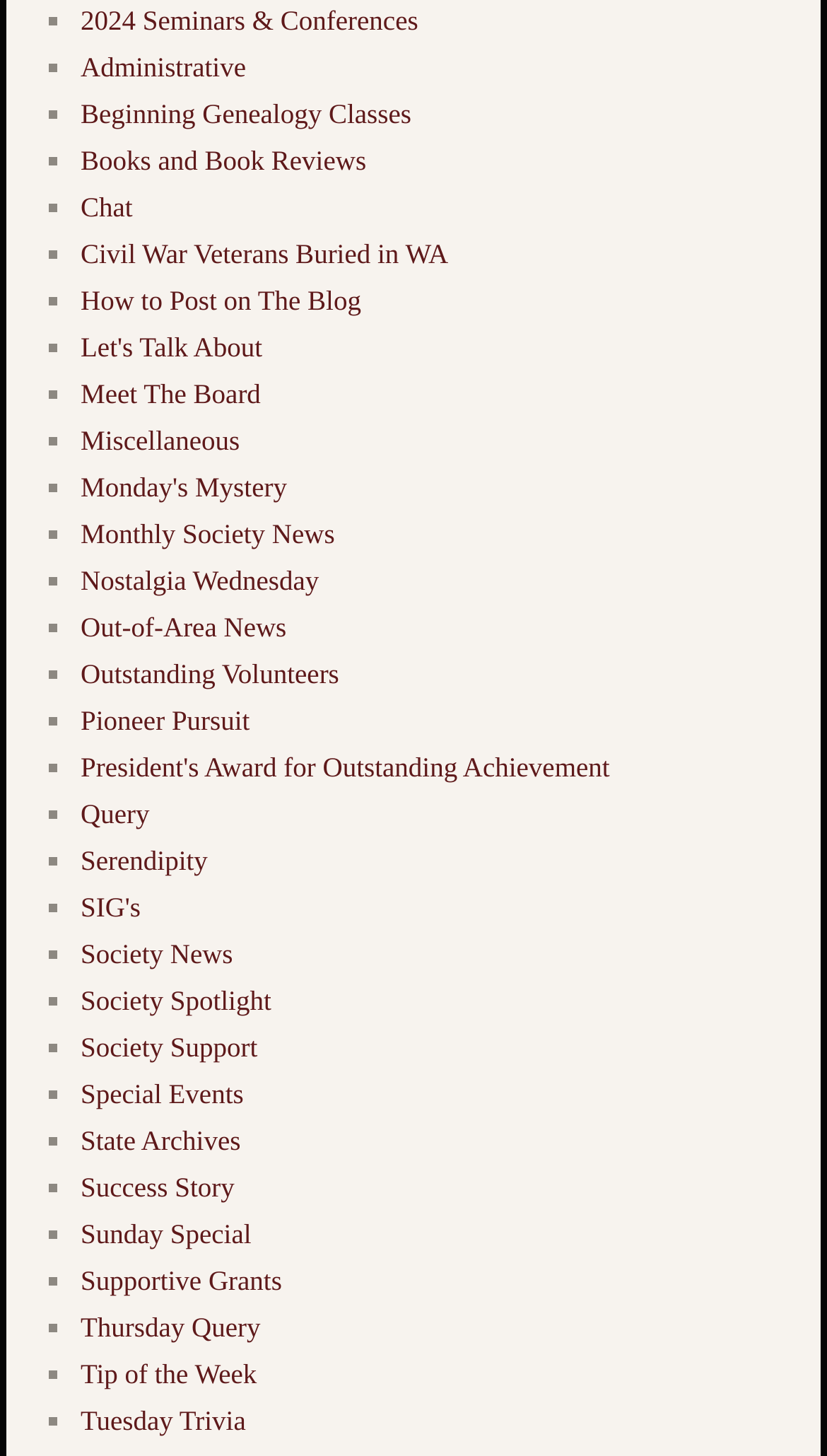Provide a one-word or short-phrase answer to the question:
What is the first link on the webpage?

2024 Seminars & Conferences